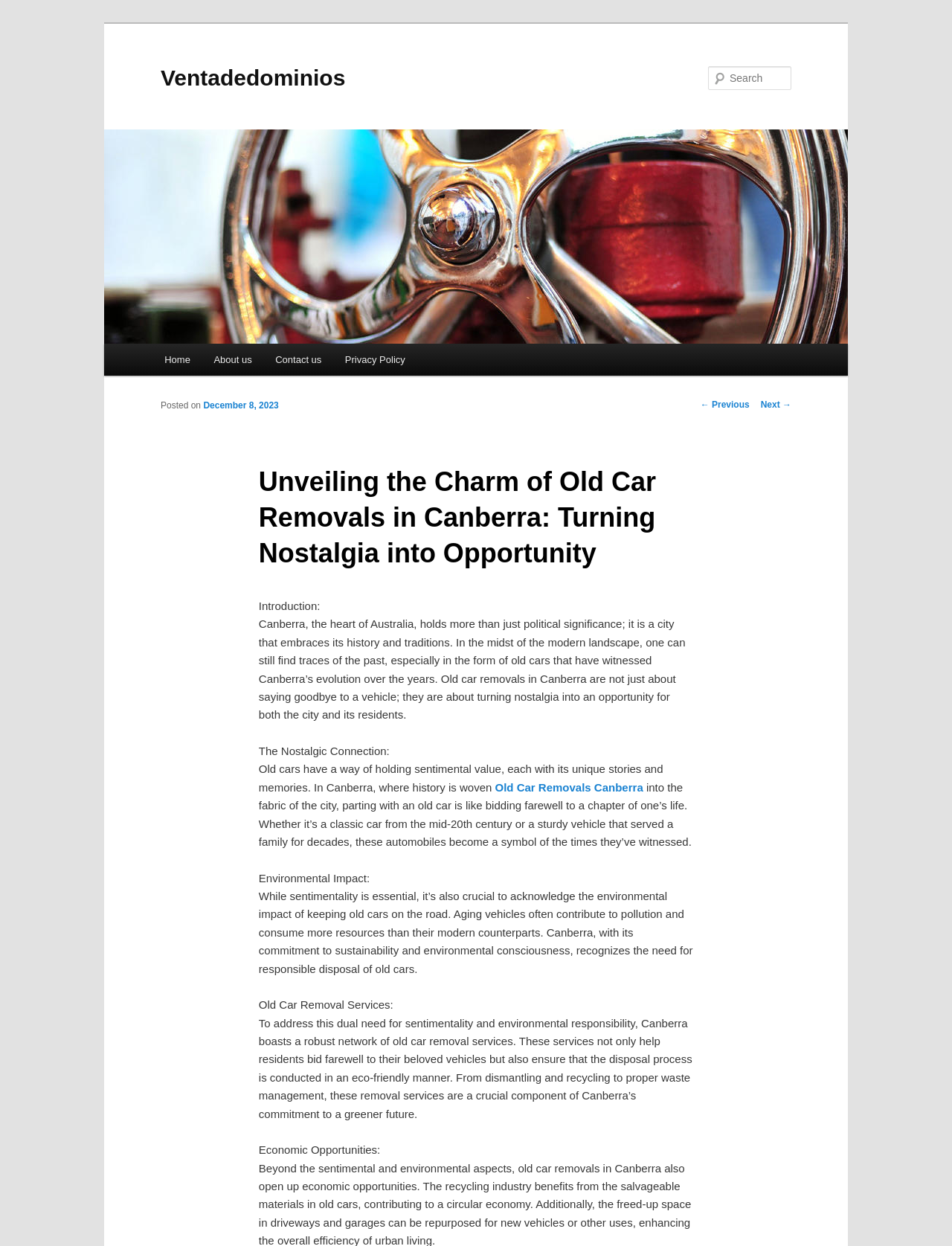What is the benefit of old car removal services to residents?
Refer to the image and give a detailed response to the question.

Old car removal services in Canberra help residents bid farewell to their beloved vehicles in an eco-friendly manner, ensuring that the disposal process is conducted responsibly and contributing to a greener future for the city and its residents.